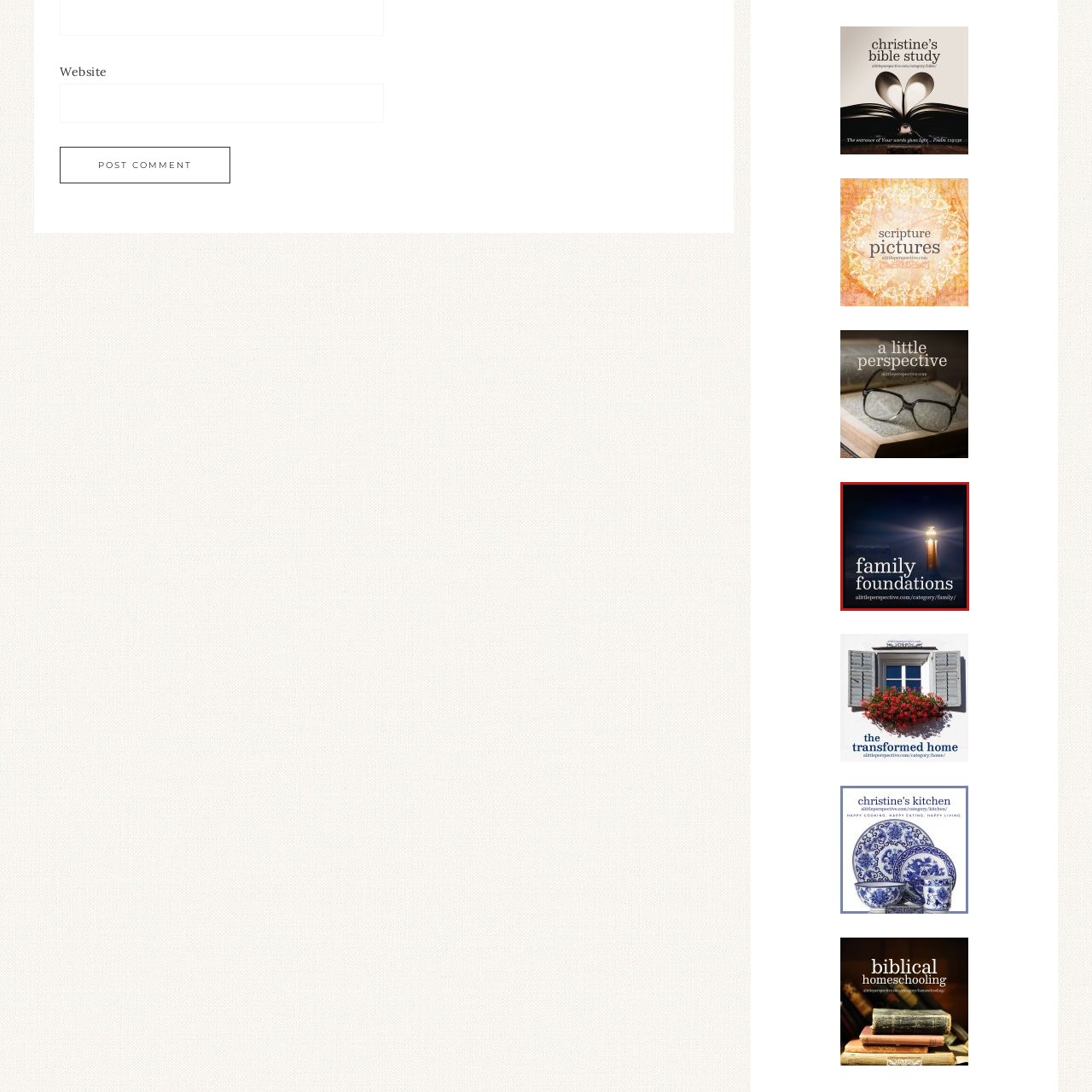What is the website address?
Inspect the image inside the red bounding box and provide a detailed answer drawing from the visual content.

The website address is 'alittleperspective.com/category/family/' as it is mentioned in the caption, inviting viewers to explore content related to family-oriented topics.